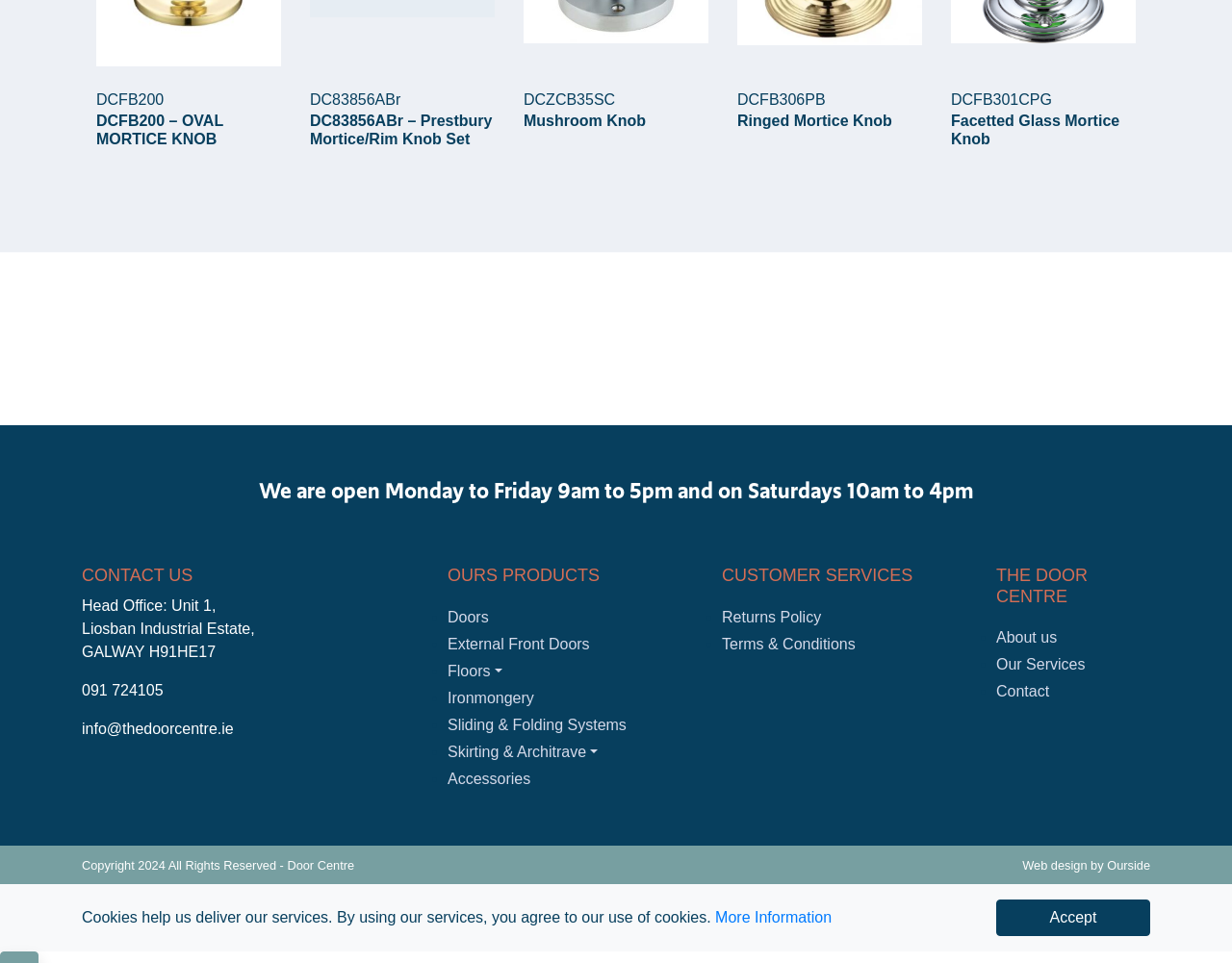How many product categories are listed?
Please answer the question with as much detail as possible using the screenshot.

I counted the number of product categories listed under the 'OURS PRODUCTS' section, which are Doors, External Front Doors, Floors, Ironmongery, Sliding & Folding Systems, Skirting & Architrave, and Accessories.